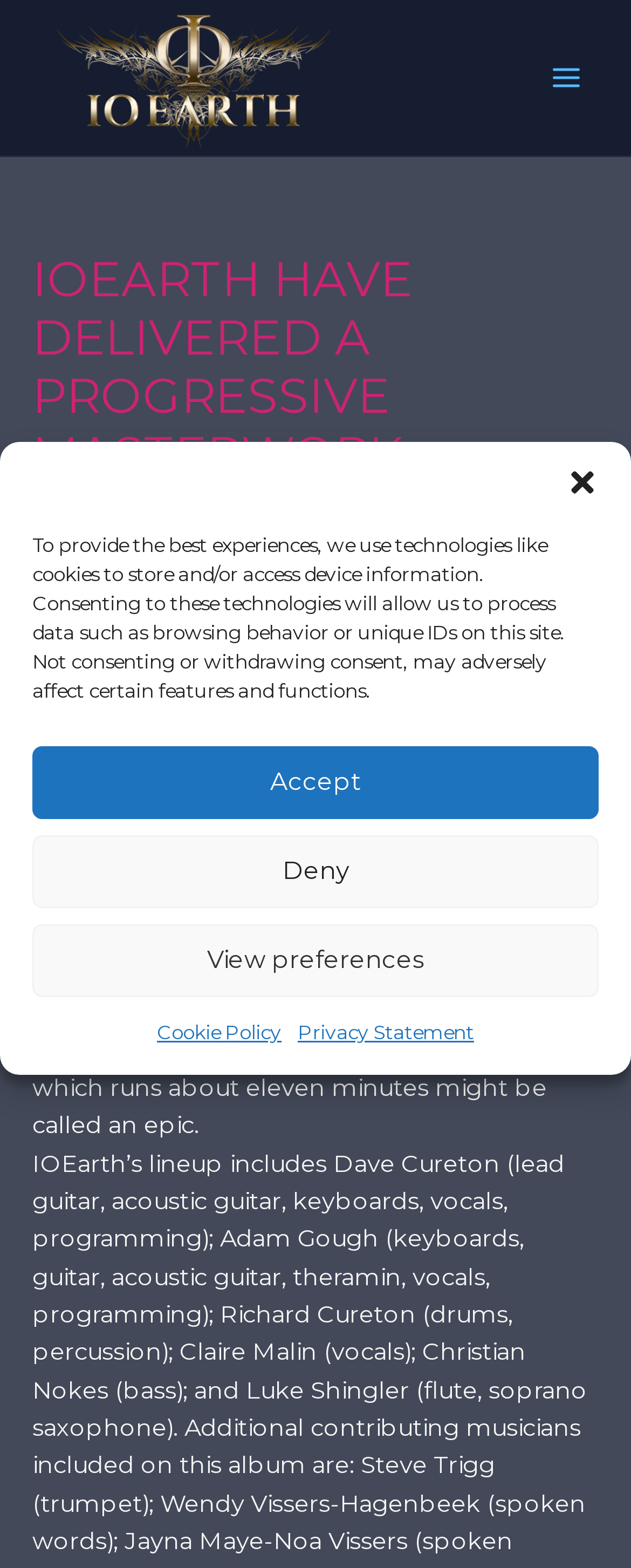What is the name of the band?
Please provide a comprehensive answer based on the details in the screenshot.

I found a link 'IO Earth' and an image with the same name, which suggests that the name of the band is IO Earth.